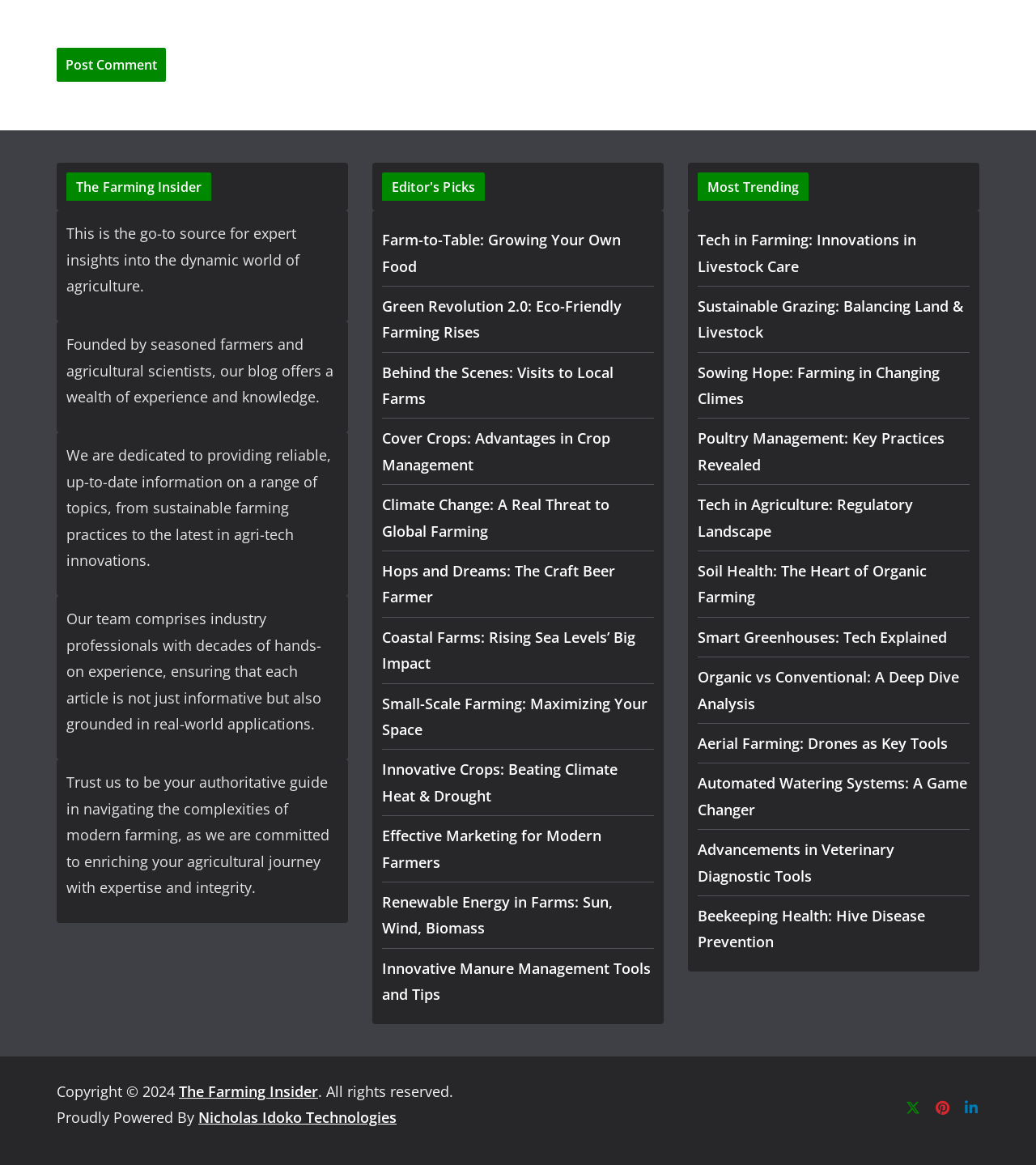Pinpoint the bounding box coordinates for the area that should be clicked to perform the following instruction: "Check the 'Editor's Picks' section".

[0.369, 0.148, 0.468, 0.172]